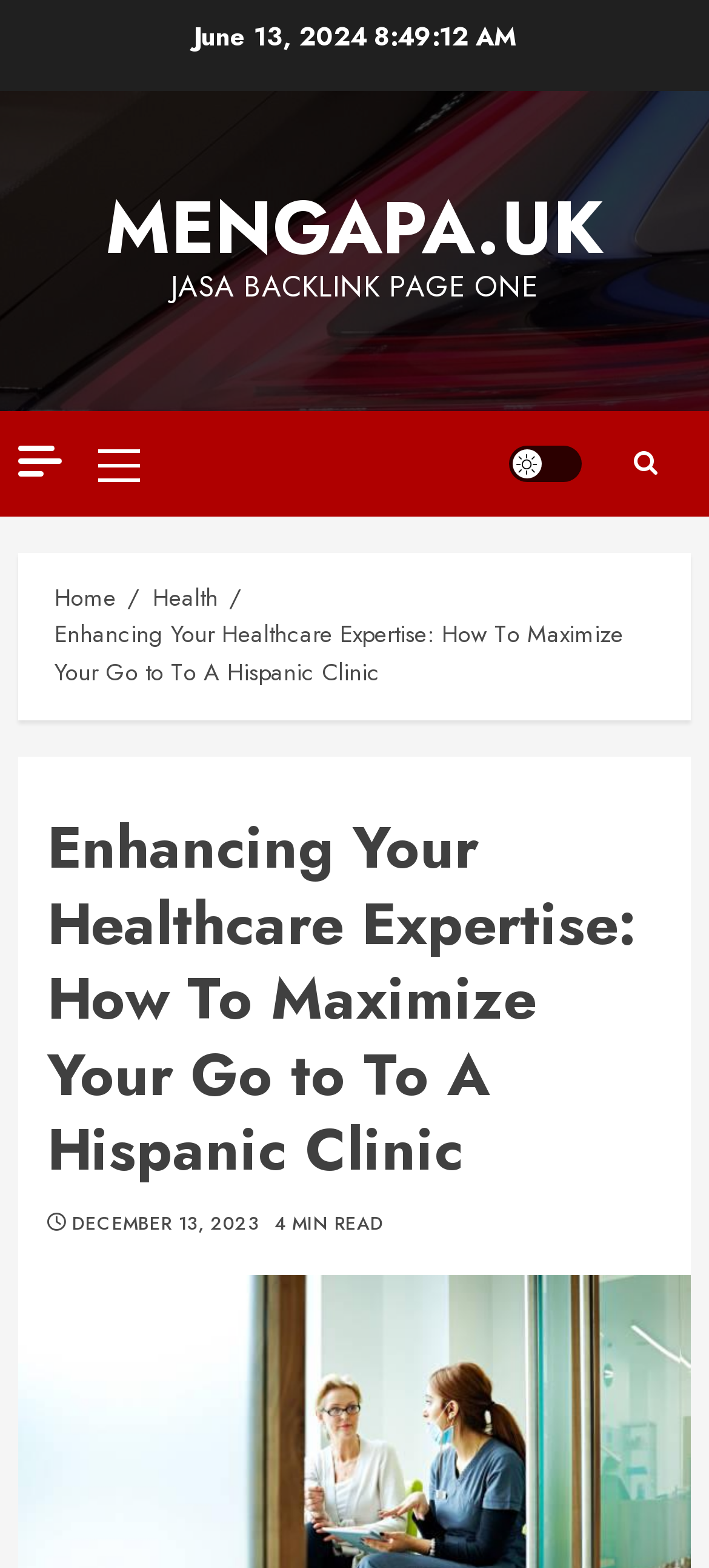Identify the bounding box coordinates of the section to be clicked to complete the task described by the following instruction: "Go to the Primary Menu". The coordinates should be four float numbers between 0 and 1, formatted as [left, top, right, bottom].

[0.138, 0.285, 0.197, 0.306]